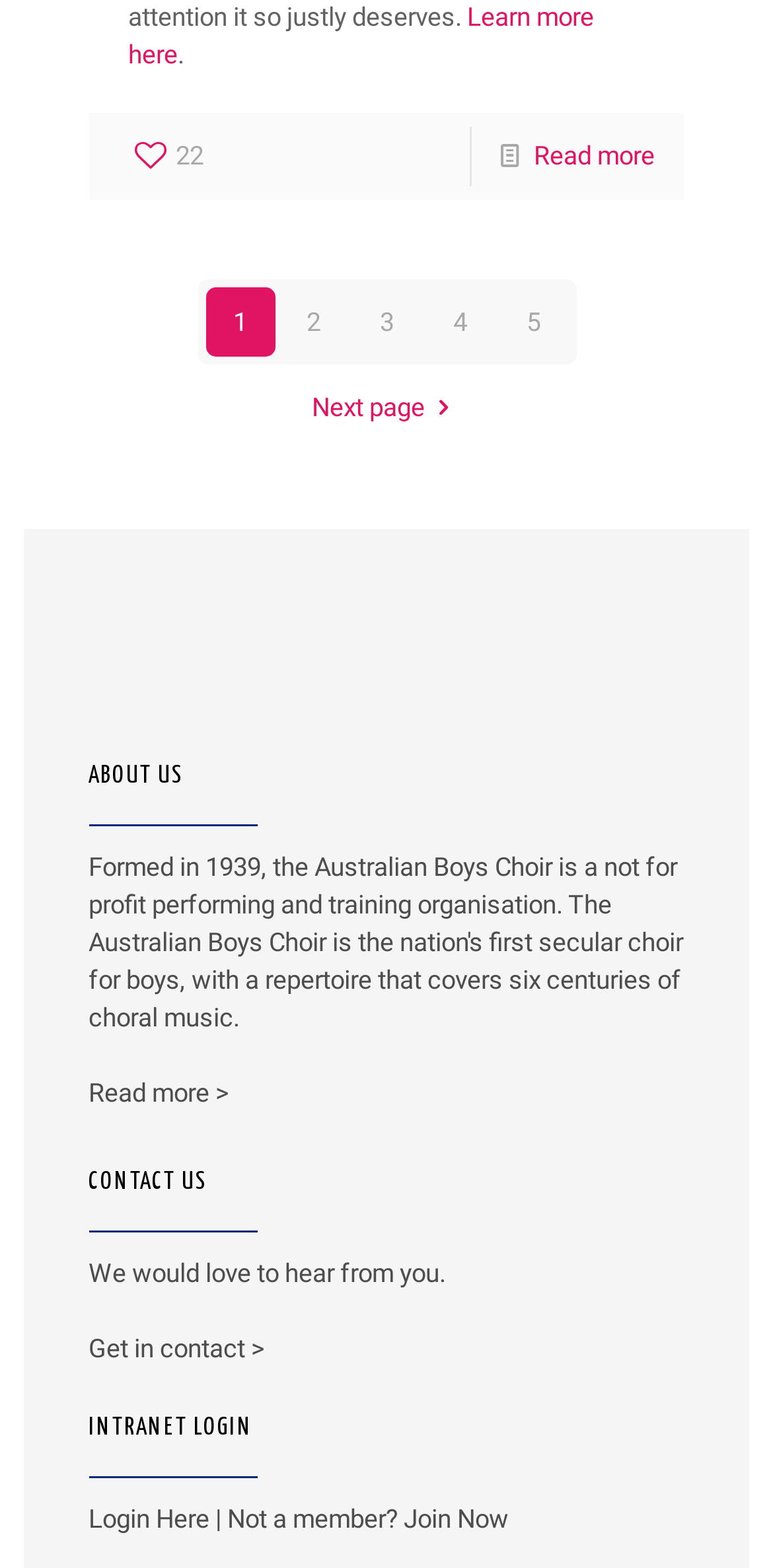For the element described, predict the bounding box coordinates as (top-left x, top-left y, bottom-right x, bottom-right y). All values should be between 0 and 1. Element description: Get in contact >

[0.115, 0.851, 0.343, 0.869]